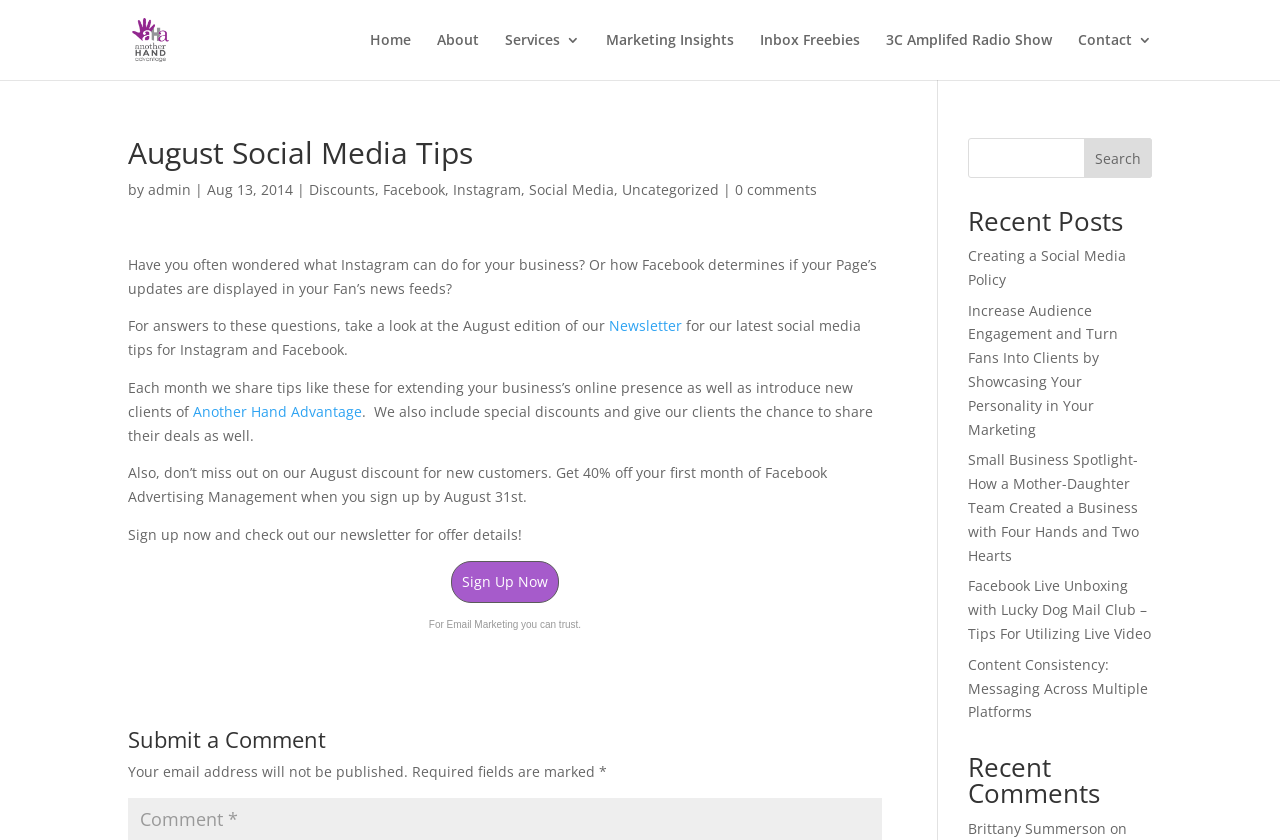What is the topic of the August newsletter?
Give a comprehensive and detailed explanation for the question.

The webpage mentions that the August edition of the newsletter provides tips for Instagram and Facebook, and also discusses how Facebook determines what appears in the News Feed.